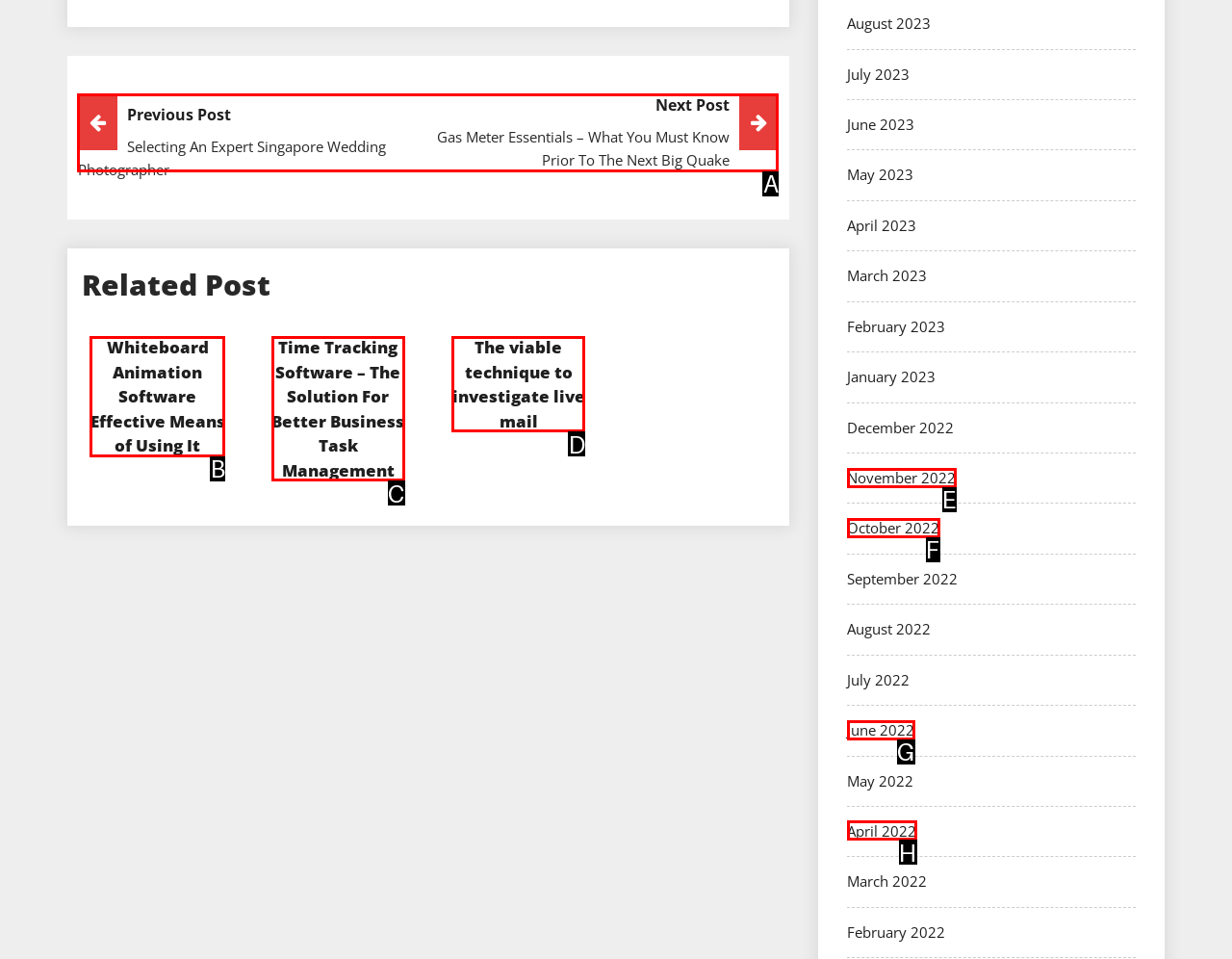Determine the letter of the UI element that will complete the task: View next post
Reply with the corresponding letter.

A